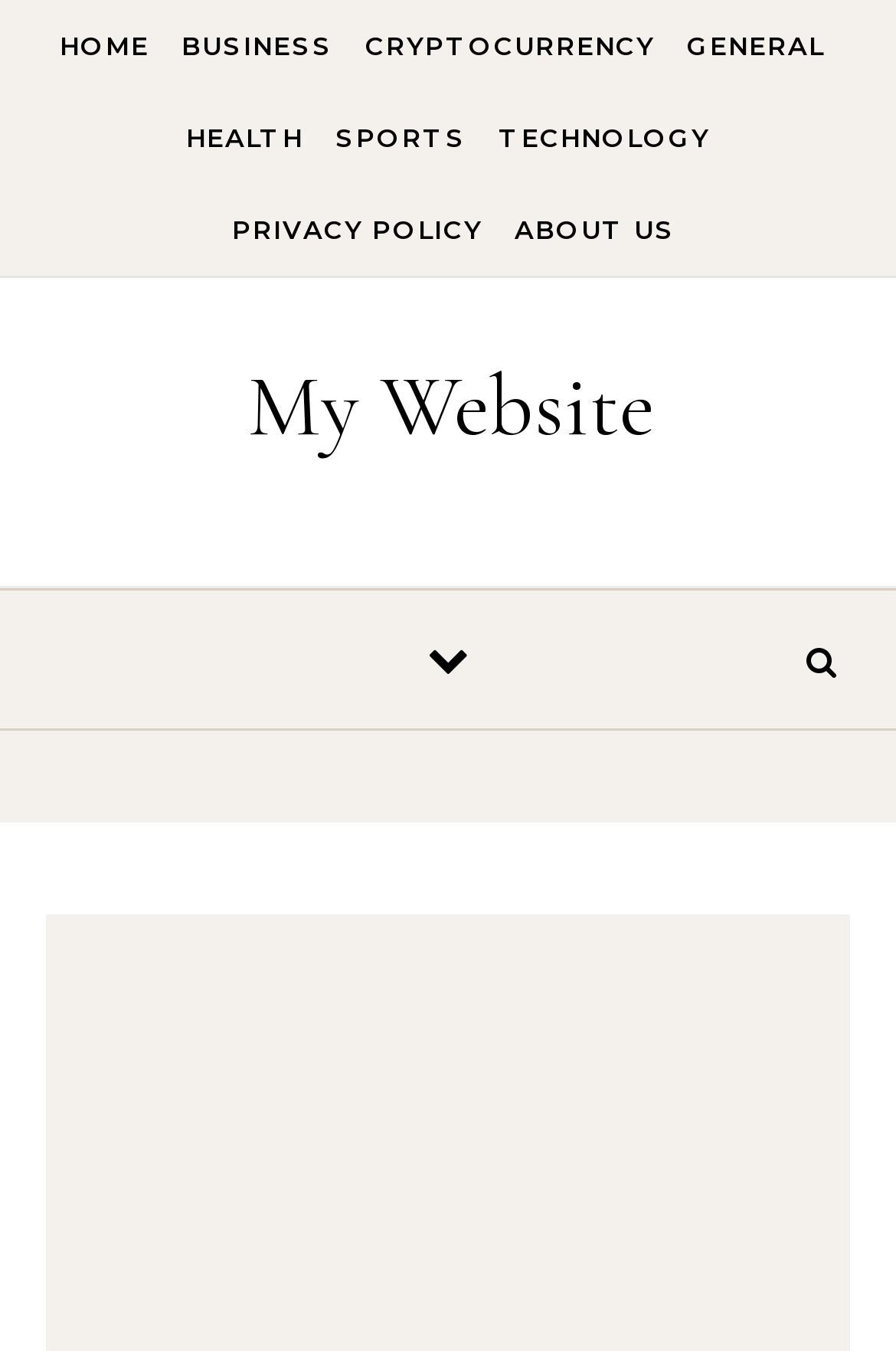Bounding box coordinates are specified in the format (top-left x, top-left y, bottom-right x, bottom-right y). All values are floating point numbers bounded between 0 and 1. Please provide the bounding box coordinate of the region this sentence describes: My Website

[0.245, 0.257, 0.755, 0.357]